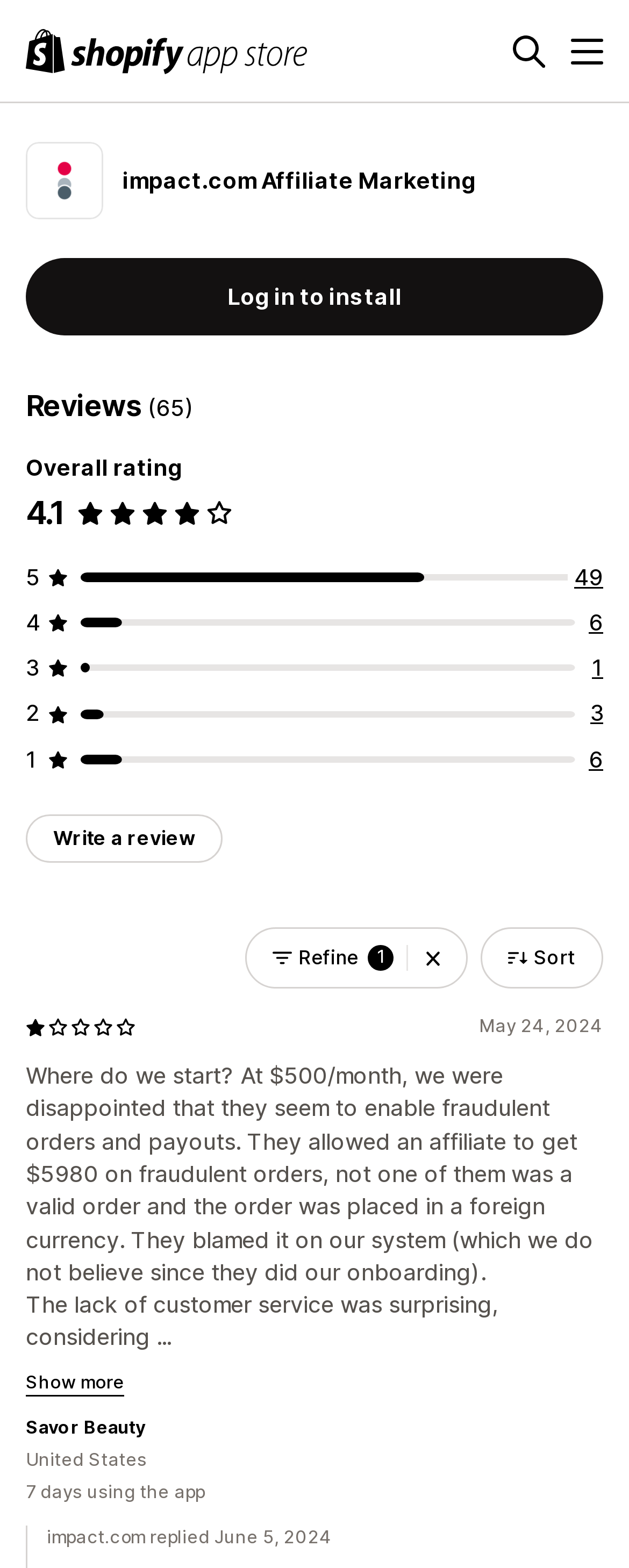Please answer the following question using a single word or phrase: 
What is the overall rating of impact.com Affiliate Marketing?

4.1 out of 5 stars